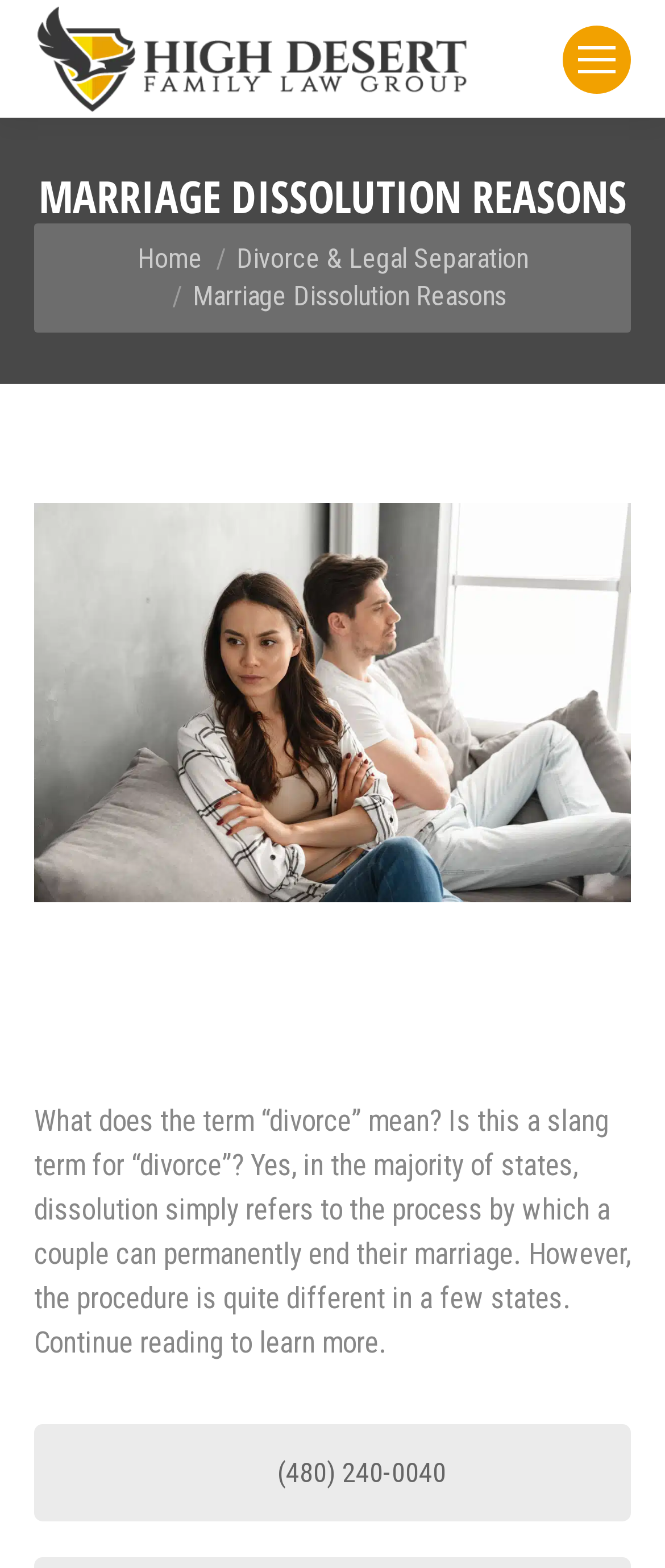How many images are on the webpage?
Provide a detailed and extensive answer to the question.

I found the answer by counting the image elements on the webpage, which are the image element with the text 'High Desert Family Law Group' and the image element with the text 'When Mediation Breaks Down'.